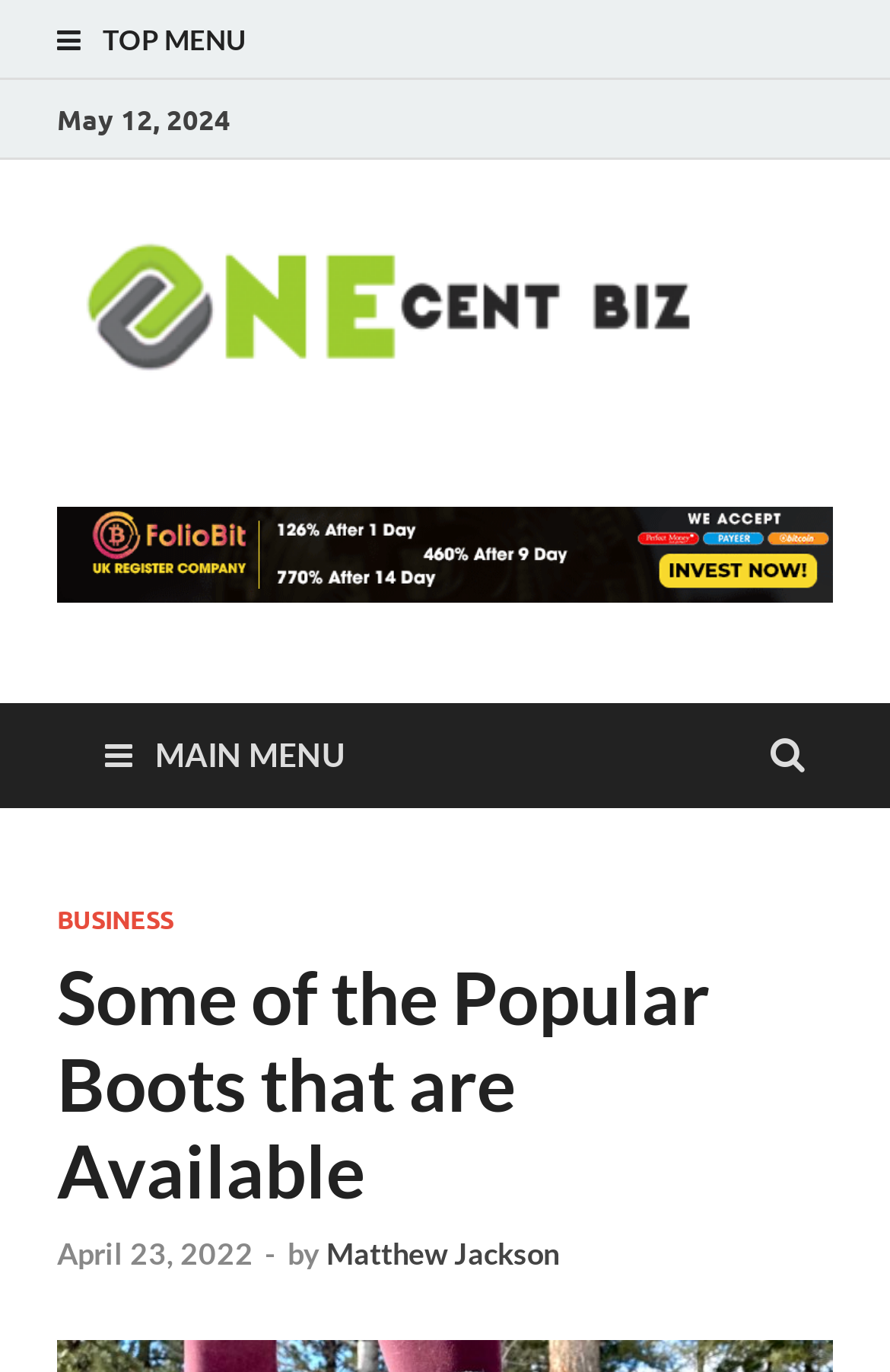Provide a thorough description of this webpage.

The webpage appears to be a blog post about popular boots, with the title "Some of the Popular Boots that are Available" prominently displayed near the top of the page. 

At the very top of the page, there is a top menu link with a hamburger icon, followed by a date "May 12, 2024" and a link to "One Cent Biz" with an accompanying image of the same name. To the right of these elements is a static text "Business Blog".

Below these top elements, there is a complementary section that spans most of the width of the page. Within this section, there is a main menu link with a hamburger icon, which is followed by a header section that contains several links and text elements. 

The header section includes links to "BUSINESS" and "April 23, 2022", as well as a heading with the title of the blog post. There is also a time element, a hyphen, and a "by" text, followed by a link to the author "Matthew Jackson". 

There are no other images on the page besides the "One Cent Biz" image.